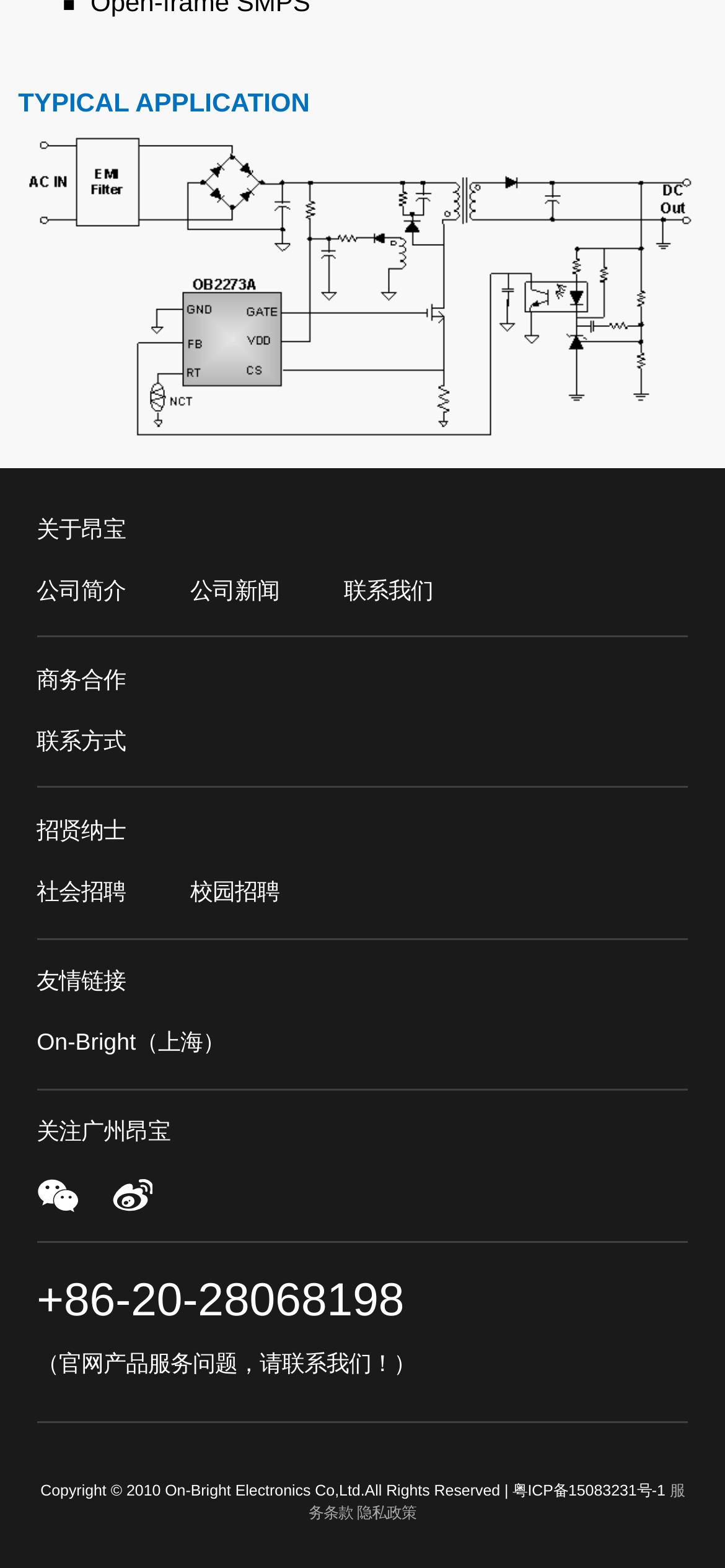Identify the bounding box for the UI element described as: "服务条款". The coordinates should be four float numbers between 0 and 1, i.e., [left, top, right, bottom].

[0.425, 0.944, 0.944, 0.97]